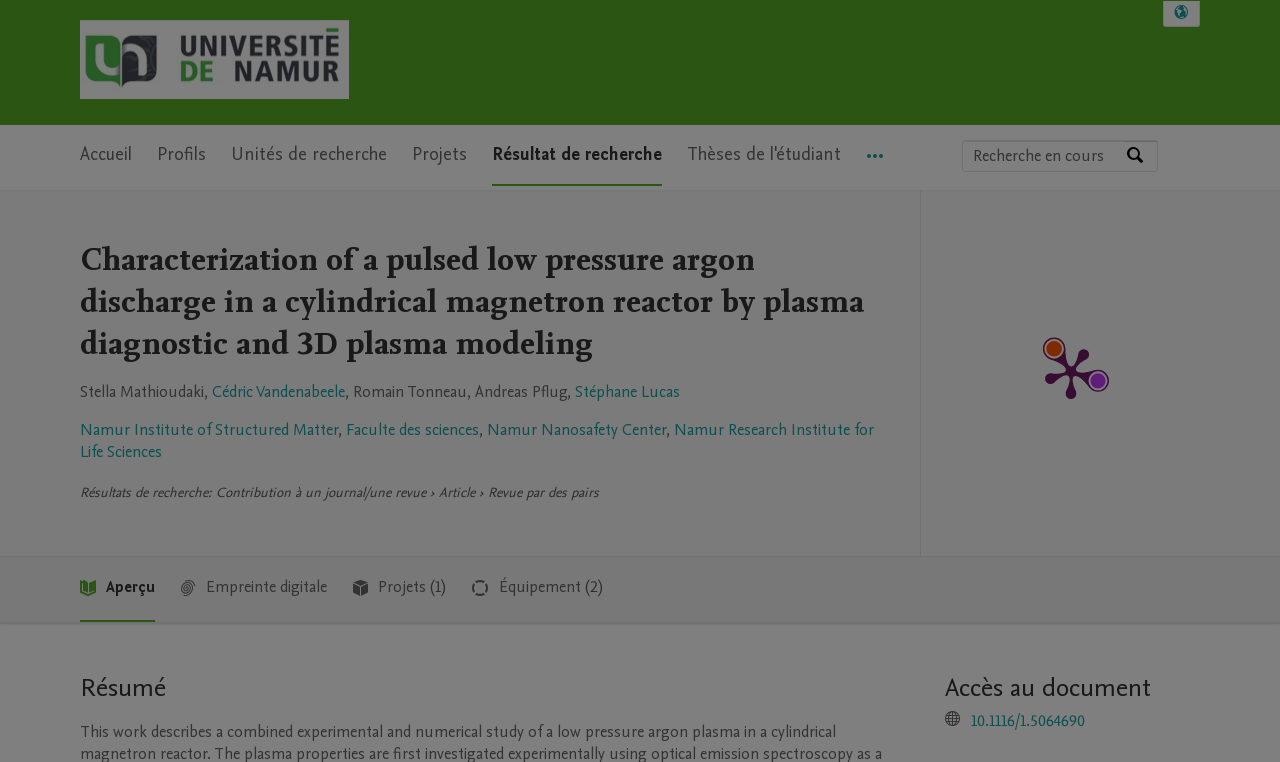Respond with a single word or phrase:
How many links are in the 'Section des métriques de la publication'?

4